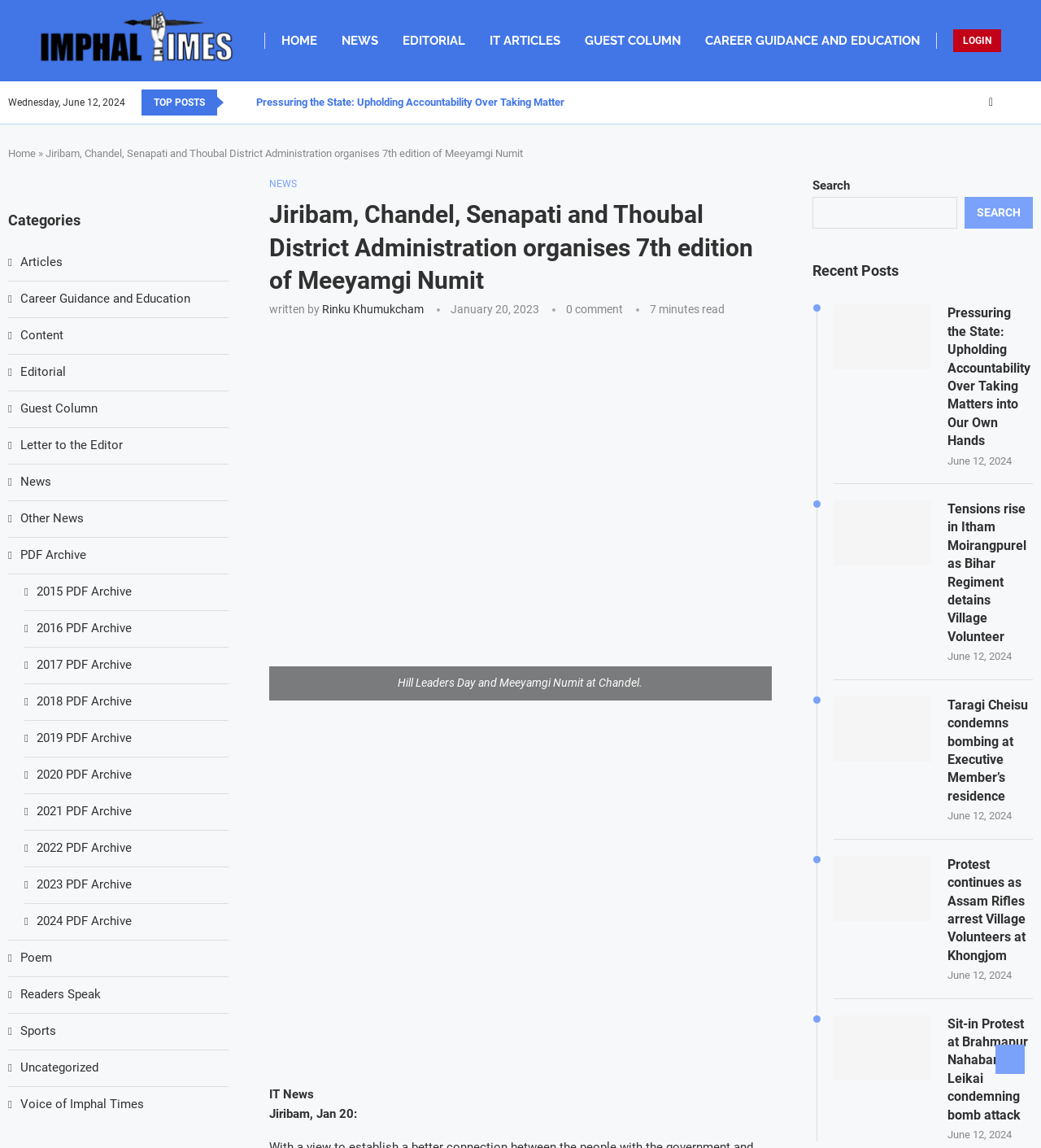Respond with a single word or phrase to the following question: Who wrote the article about Meeyamgi Numit?

Rinku Khumukcham